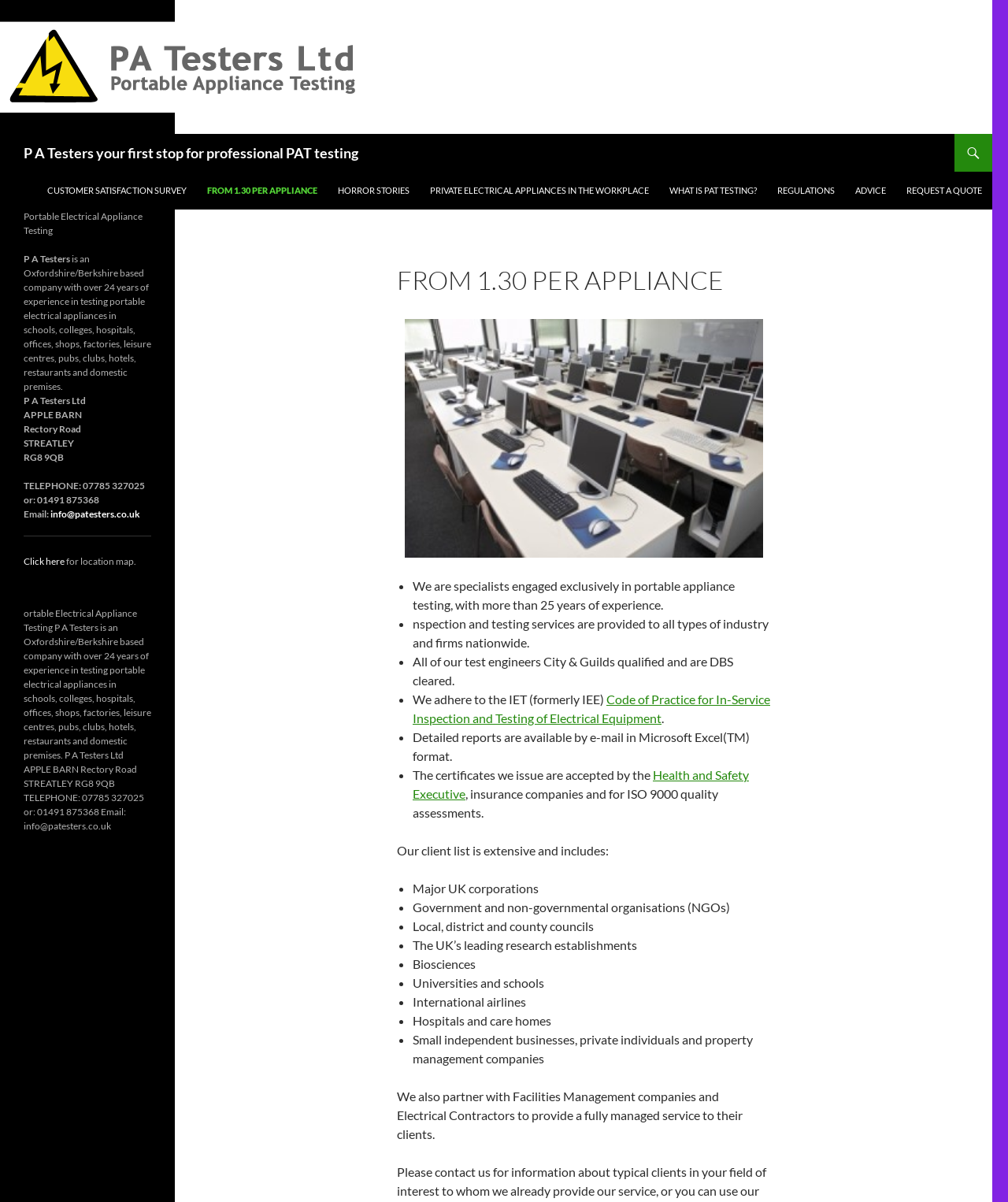Determine the bounding box coordinates of the clickable region to follow the instruction: "Click on 'info@patesters.co.uk'".

[0.05, 0.423, 0.139, 0.433]